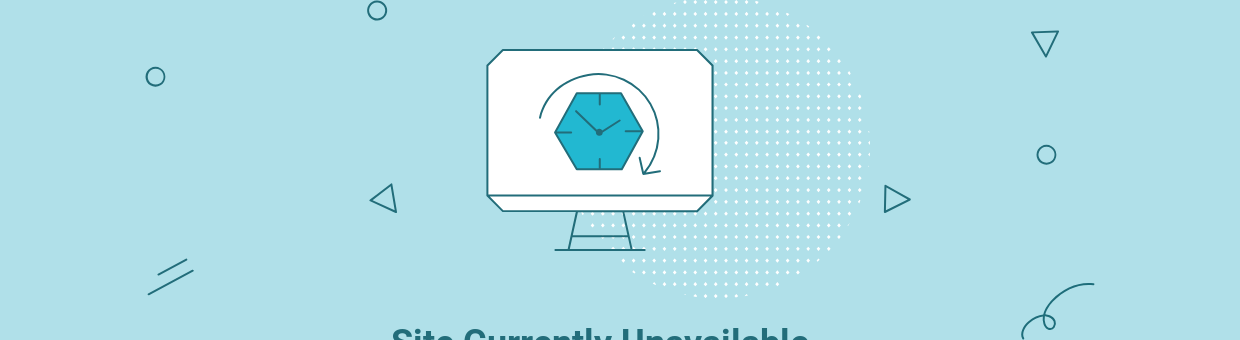Describe all the elements in the image extensively.

The image features a minimalistic design set against a soothing light blue background. At the center, a stylized computer monitor displays a graphic of a hexagon with a clock hand, indicating a theme of waiting or downtime, reflective of a scheduling or delay concept. Surrounding the monitor are various geometric shapes, including small dots and triangles, adding a playful touch to the composition. Below the monitor, the text reads "Site Currently Unavailable," clearly communicating that the website is not accessible at this time. This design effectively conveys a modern and user-friendly message while maintaining a visually appealing aesthetic.